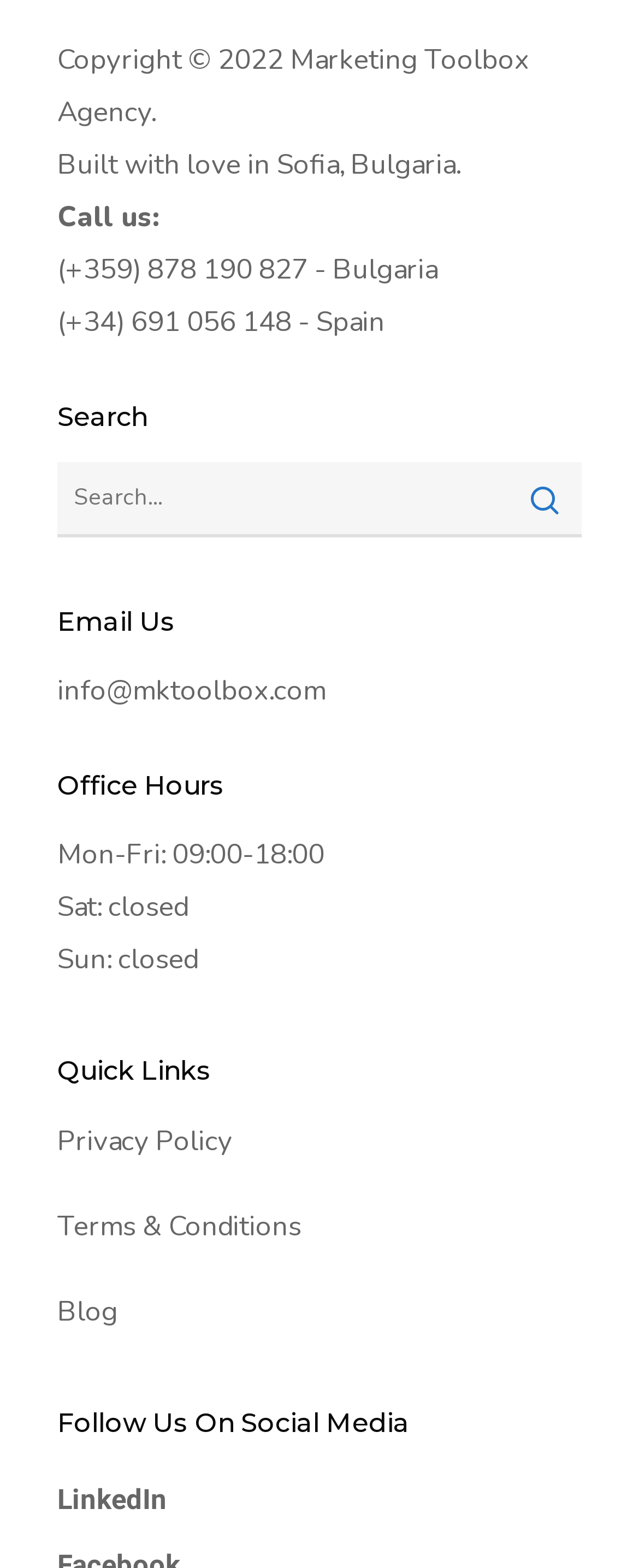Can you give a comprehensive explanation to the question given the content of the image?
How many phone numbers are listed on the webpage?

I looked for phone numbers on the webpage and found two numbers listed: (+359) 878 190 827 for Bulgaria and (+34) 691 056 148 for Spain.